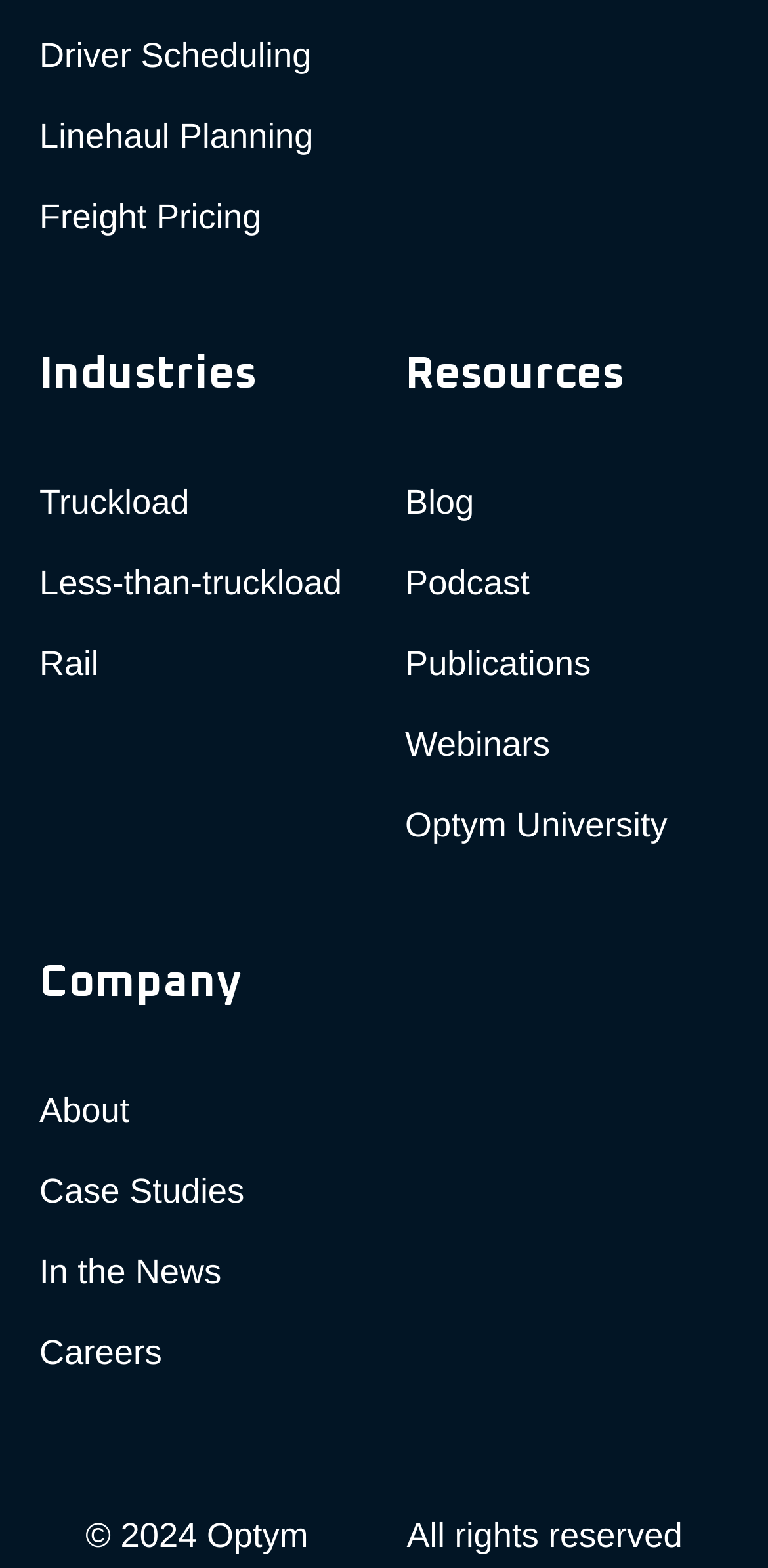Pinpoint the bounding box coordinates of the element to be clicked to execute the instruction: "Check the publications".

[0.527, 0.413, 0.869, 0.434]